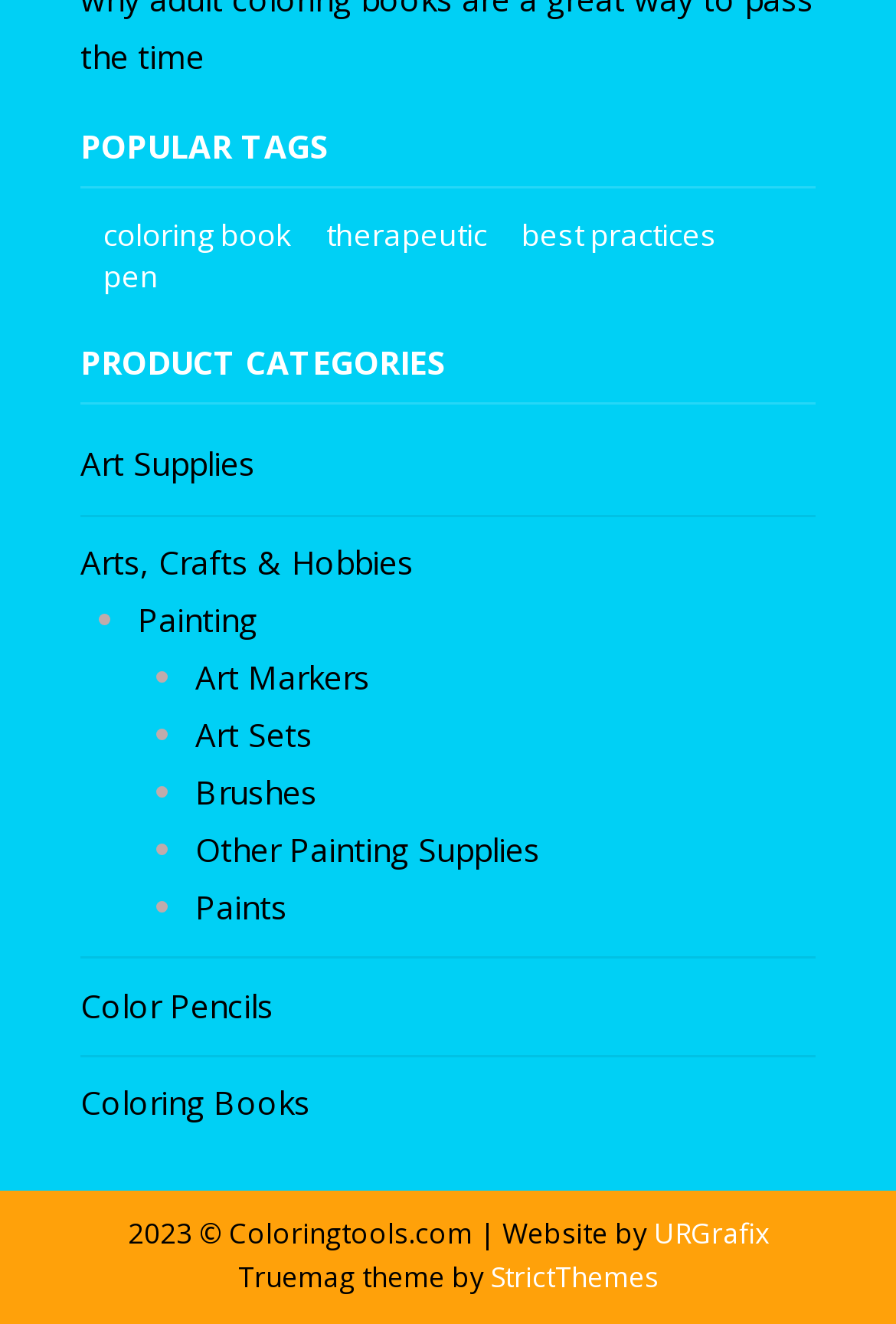Locate the bounding box coordinates of the clickable region to complete the following instruction: "Read the article by Ashley Victoria."

None